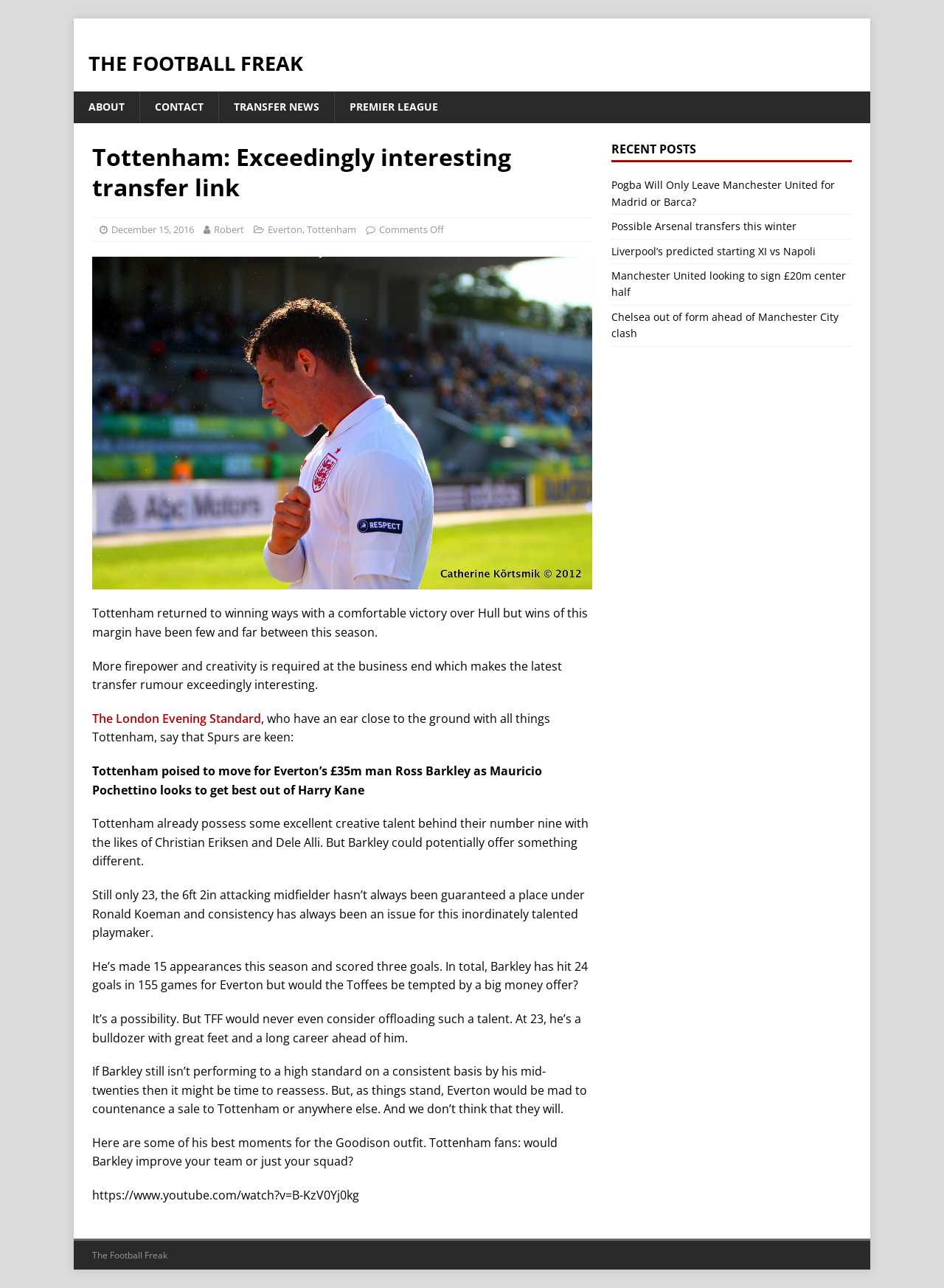What is the position of Ross Barkley?
Ensure your answer is thorough and detailed.

The article describes Ross Barkley as a '6ft 2in attacking midfielder'.